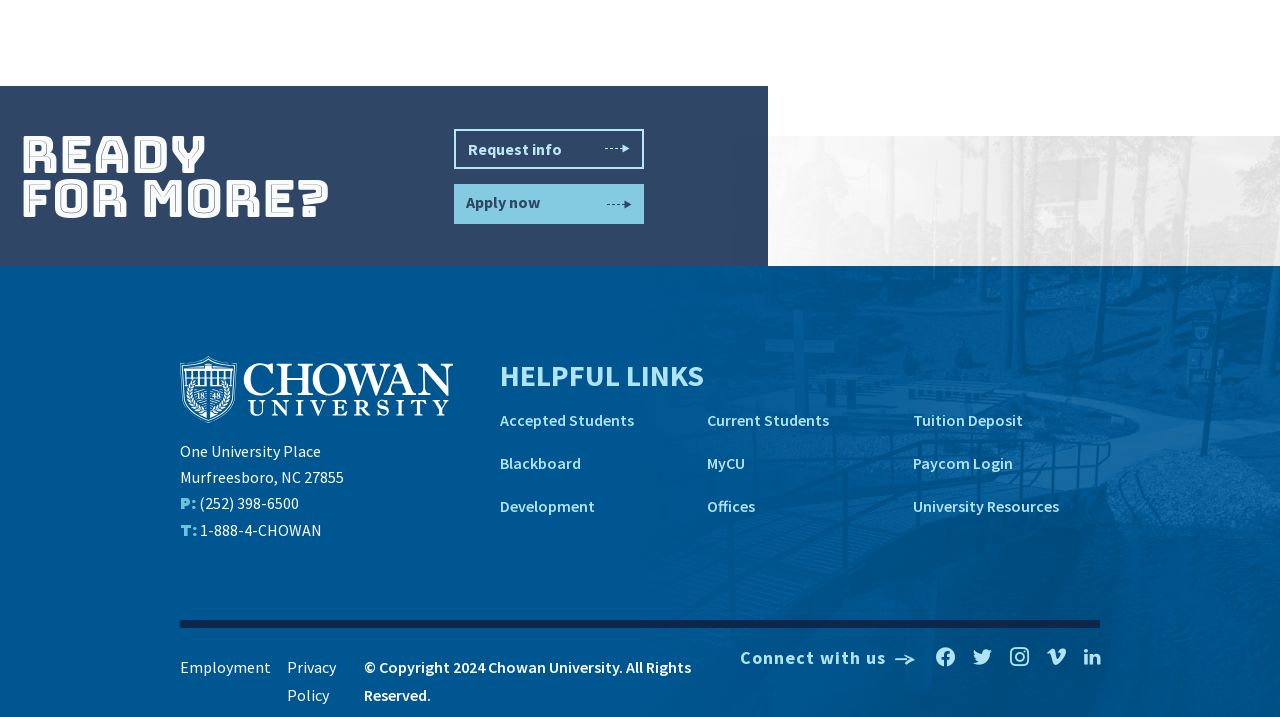Find the bounding box coordinates of the clickable area that will achieve the following instruction: "View helpful links".

[0.391, 0.497, 0.859, 0.55]